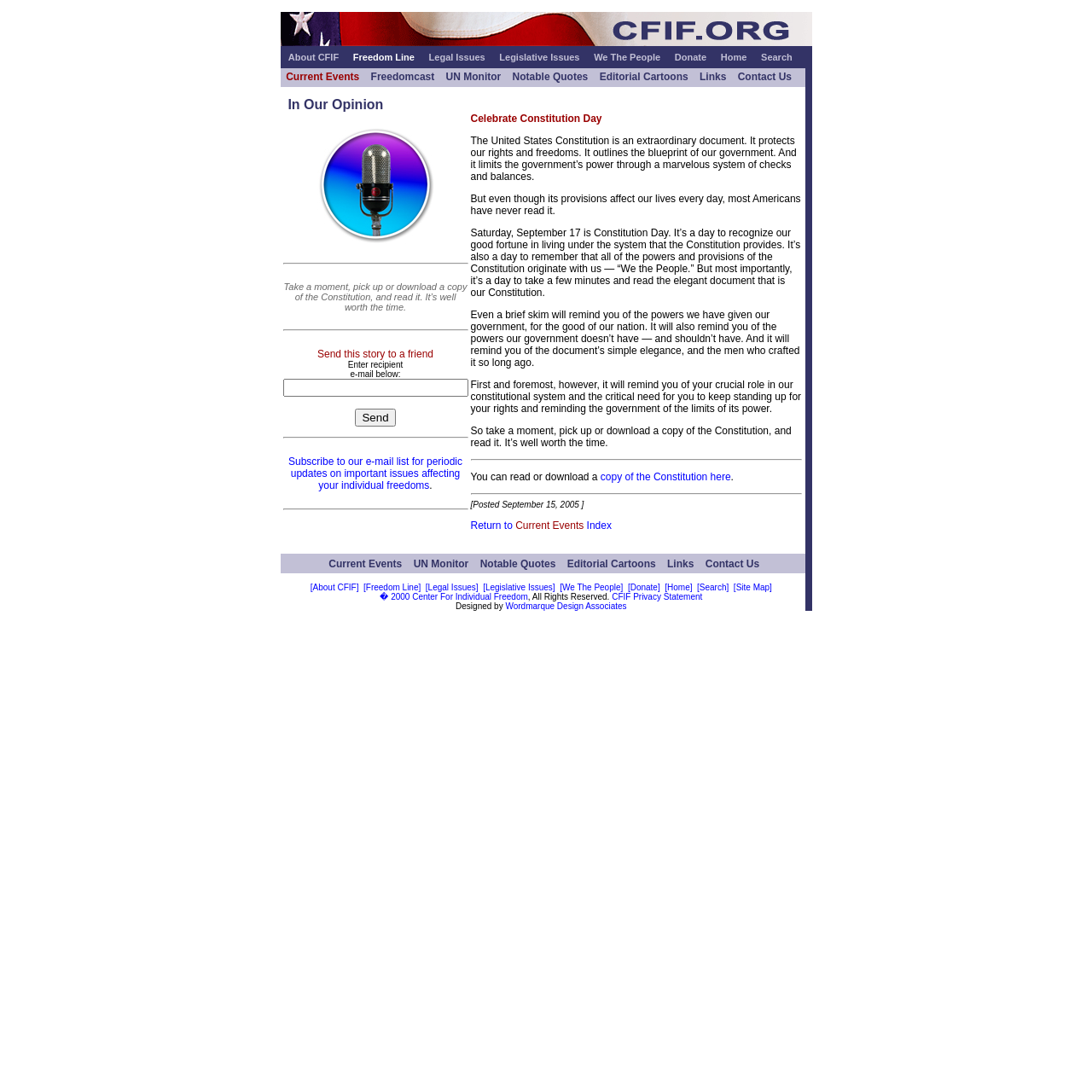Extract the bounding box coordinates of the UI element described by: "UN Monitor". The coordinates should include four float numbers ranging from 0 to 1, e.g., [left, top, right, bottom].

[0.379, 0.511, 0.429, 0.522]